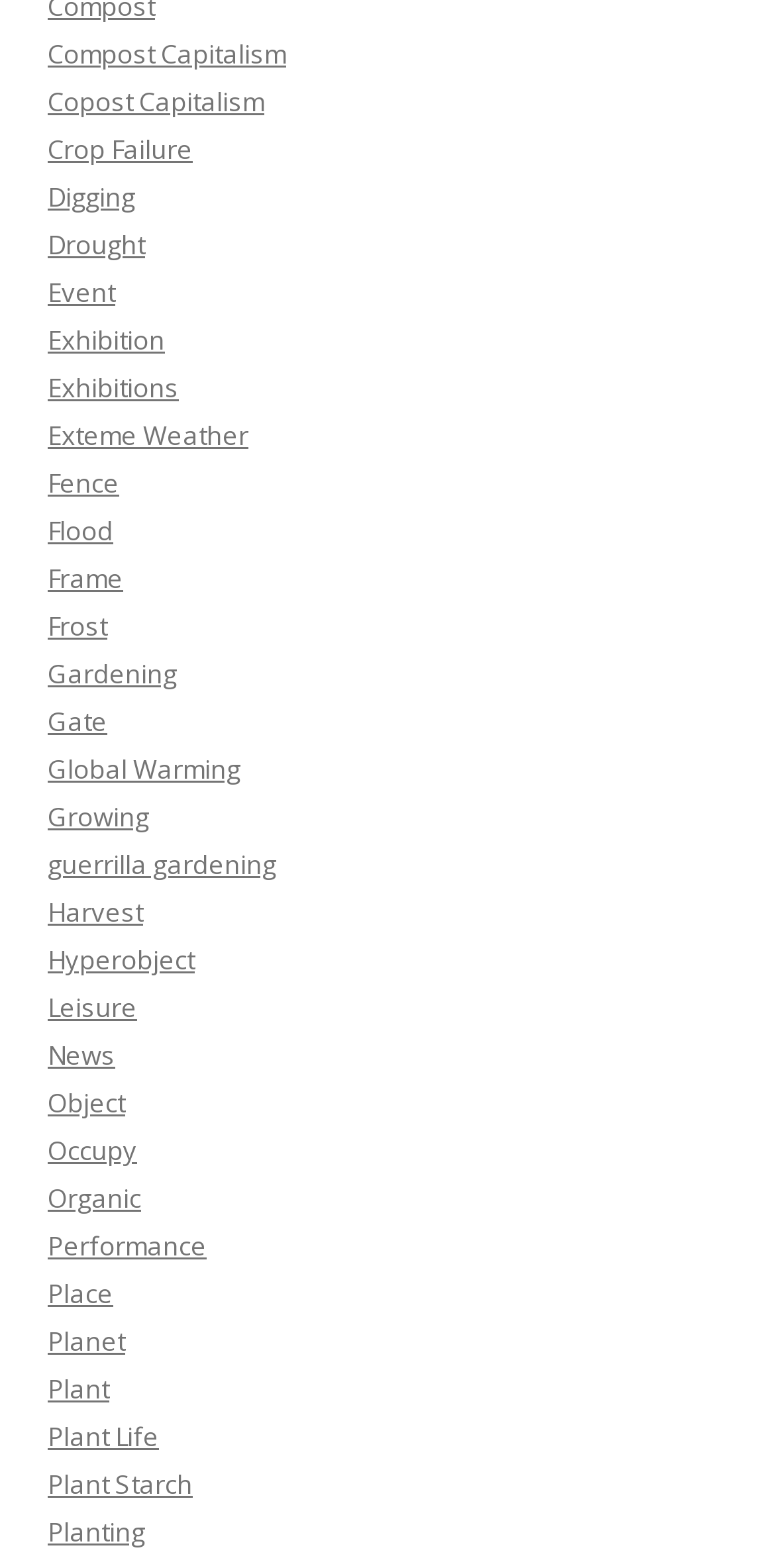What is the last link on the webpage?
Using the image, provide a concise answer in one word or a short phrase.

Planting